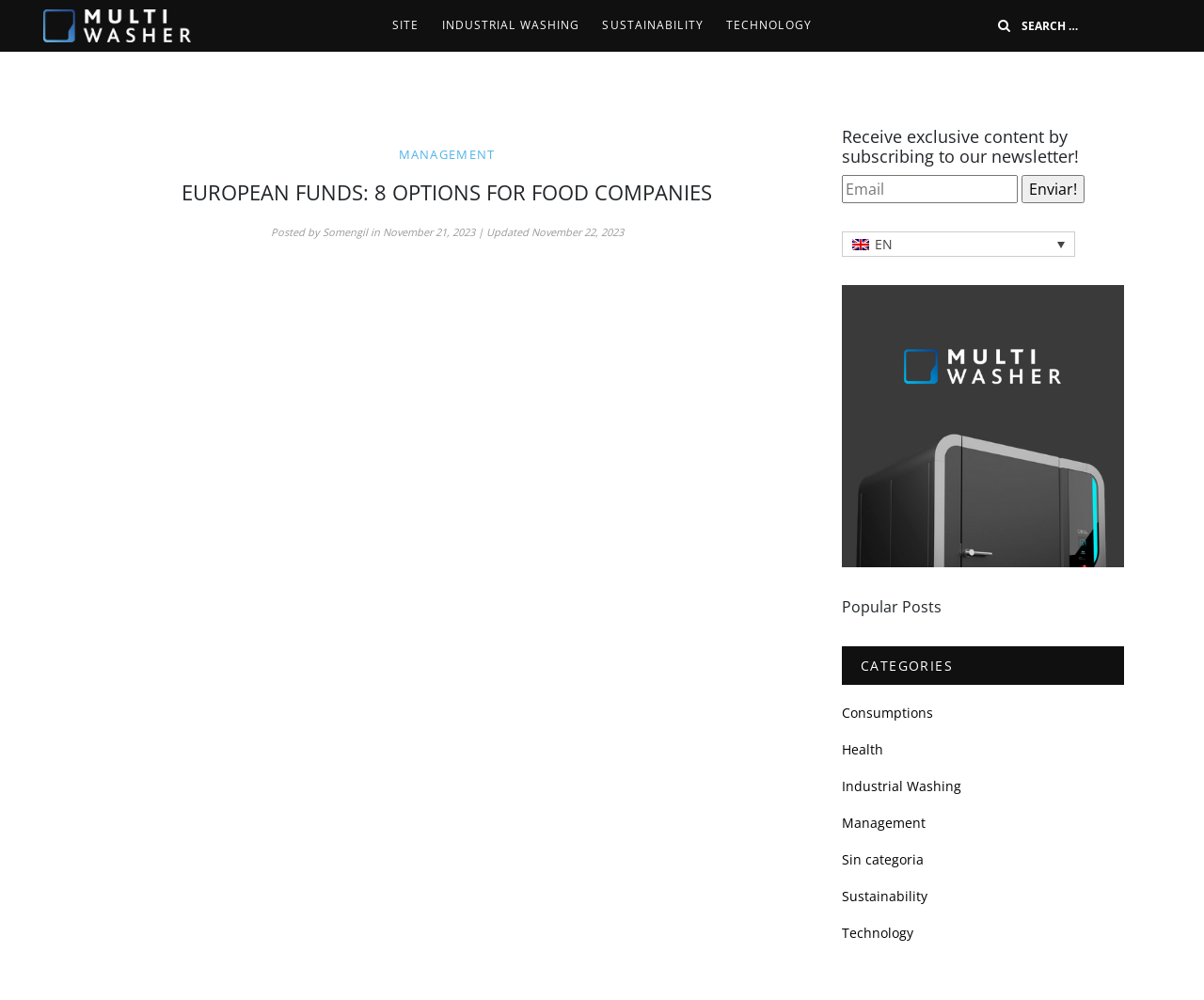What is the language of the webpage?
Look at the screenshot and respond with a single word or phrase.

English